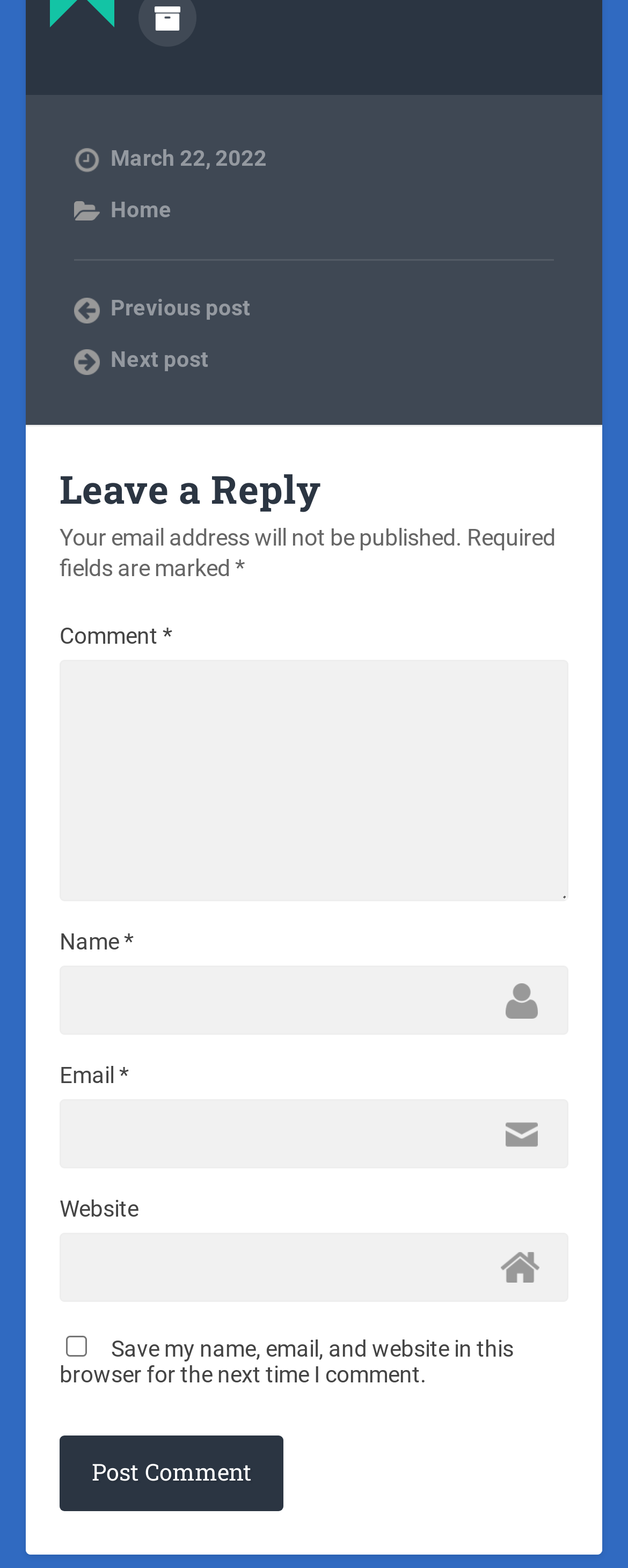Please specify the bounding box coordinates of the clickable region to carry out the following instruction: "Enter a comment". The coordinates should be four float numbers between 0 and 1, in the format [left, top, right, bottom].

[0.095, 0.421, 0.905, 0.575]